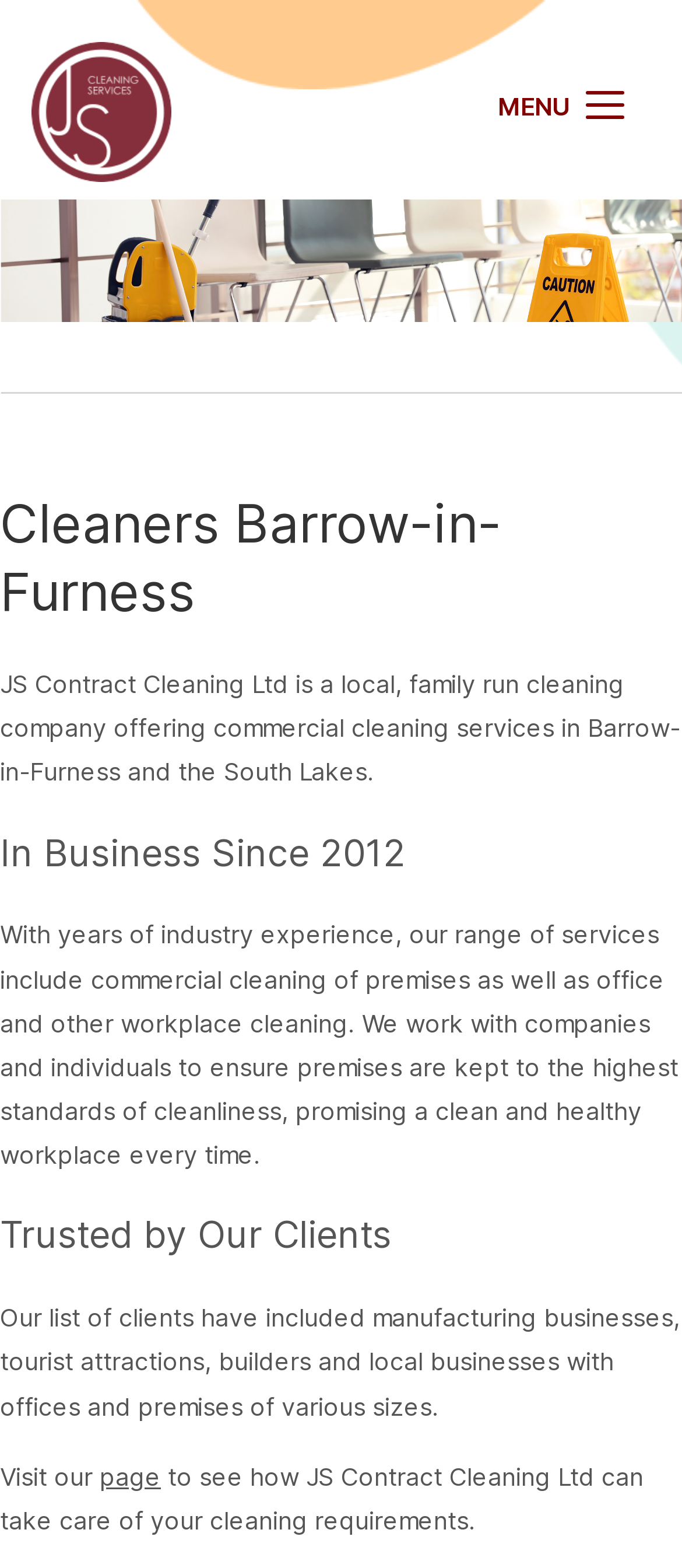From the webpage screenshot, identify the region described by alt="JS Contract Cleaning Ltd". Provide the bounding box coordinates as (top-left x, top-left y, bottom-right x, bottom-right y), with each value being a floating point number between 0 and 1.

[0.046, 0.027, 0.251, 0.116]